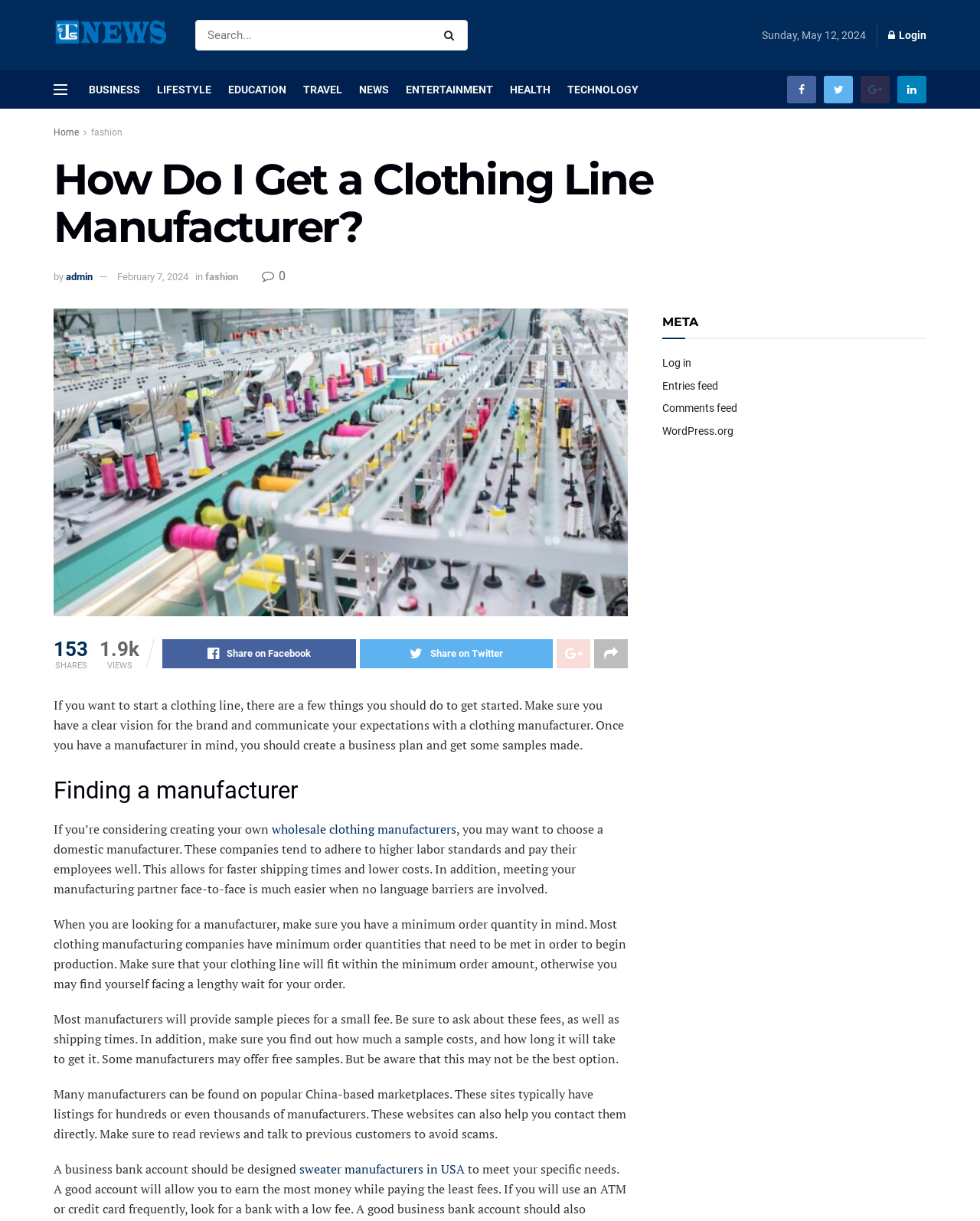Provide the bounding box coordinates for the specified HTML element described in this description: "EDUCATION". The coordinates should be four float numbers ranging from 0 to 1, in the format [left, top, right, bottom].

[0.233, 0.058, 0.292, 0.089]